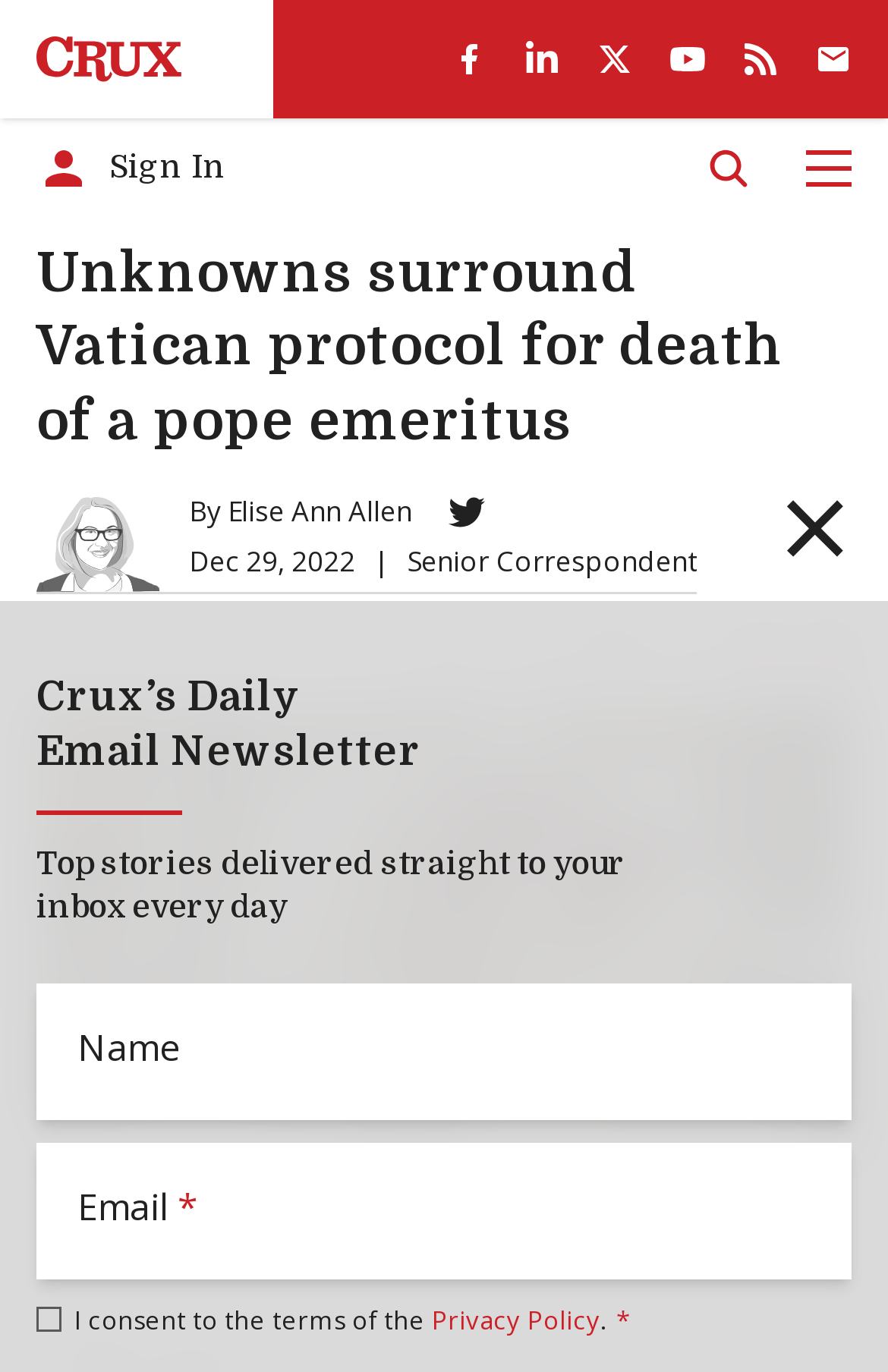Point out the bounding box coordinates of the section to click in order to follow this instruction: "Sign in to the website".

[0.041, 0.103, 0.254, 0.142]